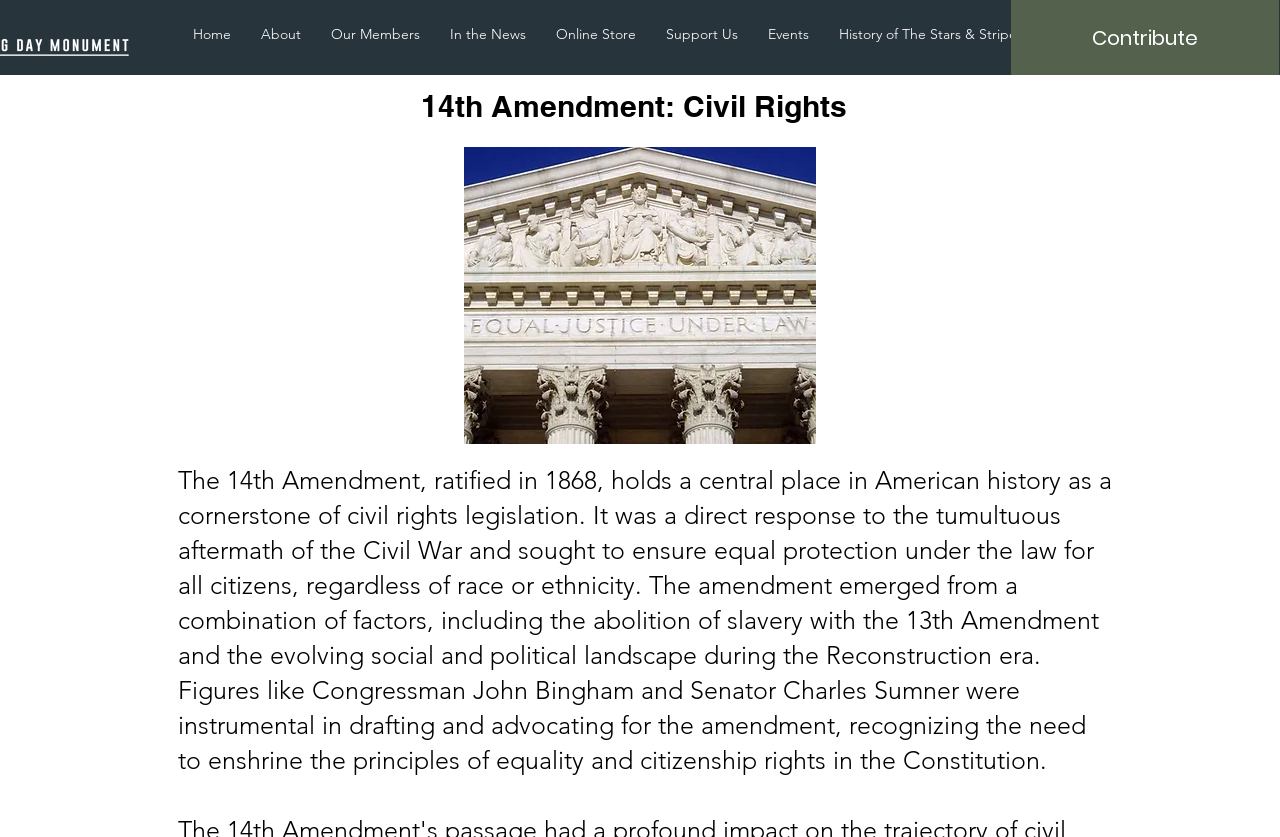Identify the bounding box coordinates for the region of the element that should be clicked to carry out the instruction: "Go to Home". The bounding box coordinates should be four float numbers between 0 and 1, i.e., [left, top, right, bottom].

[0.139, 0.024, 0.192, 0.059]